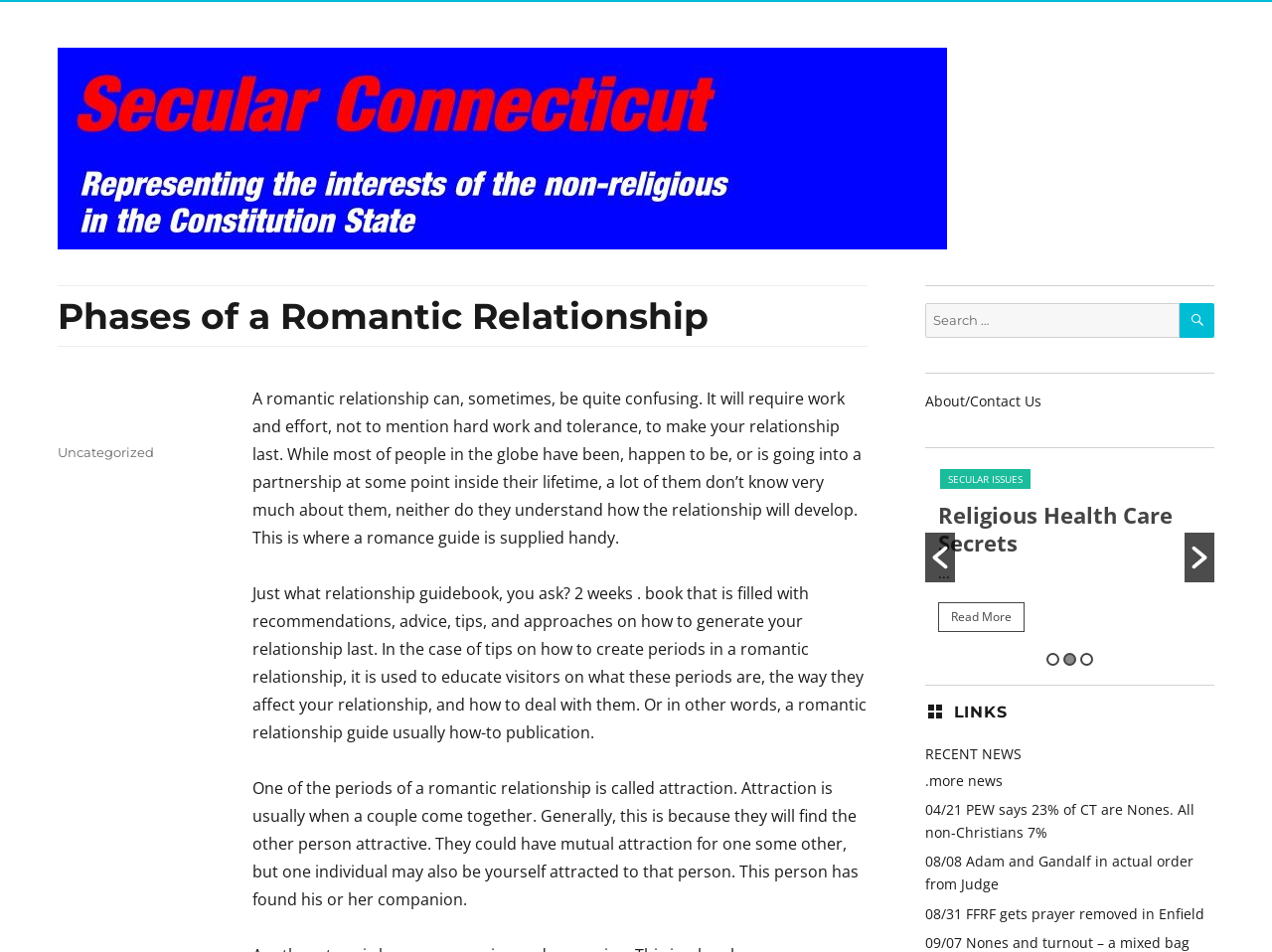Please give a one-word or short phrase response to the following question: 
What is the purpose of a romantic relationship guidebook?

To provide advice and tips